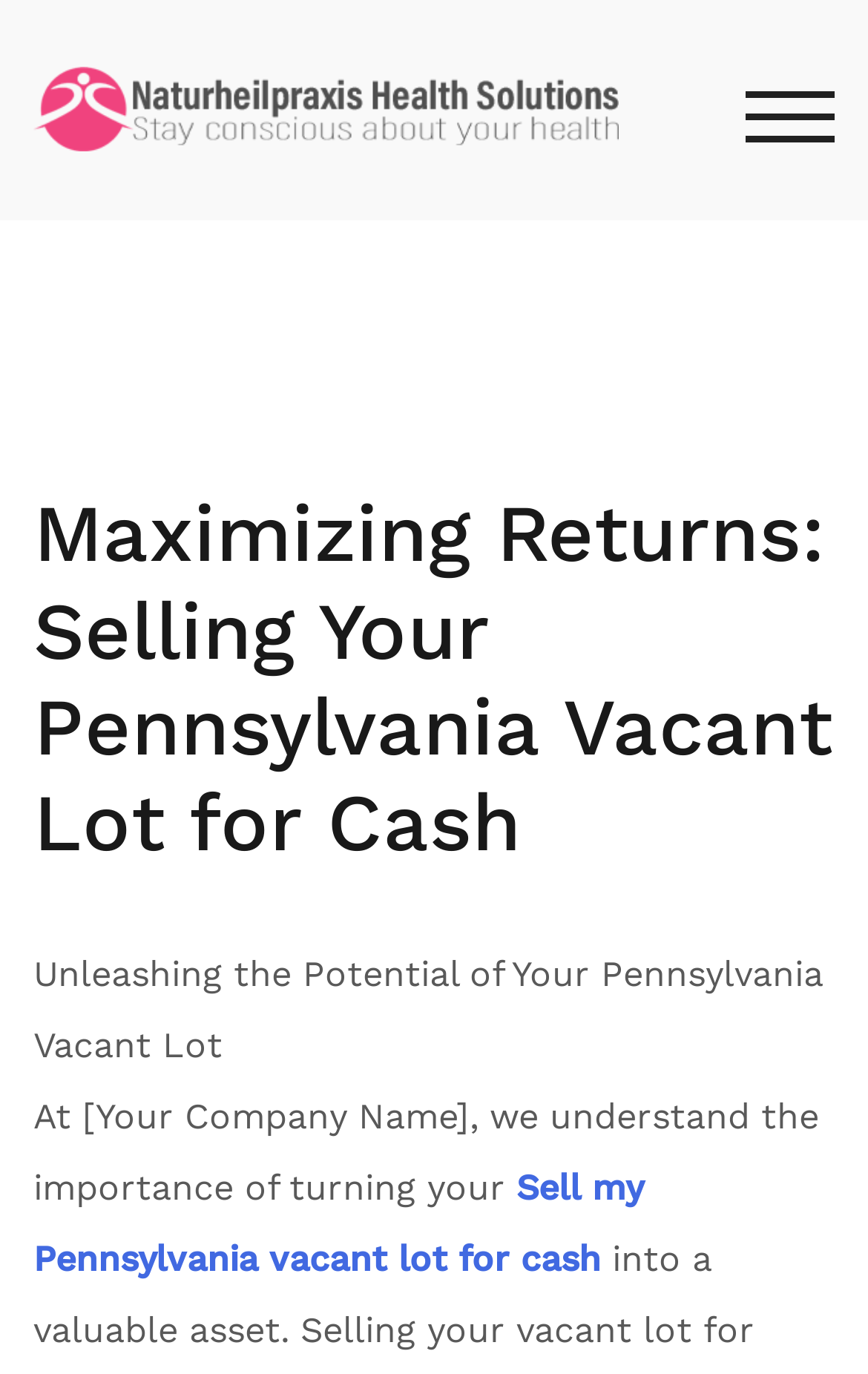Give a concise answer using only one word or phrase for this question:
What is the tone of the webpage?

Professional